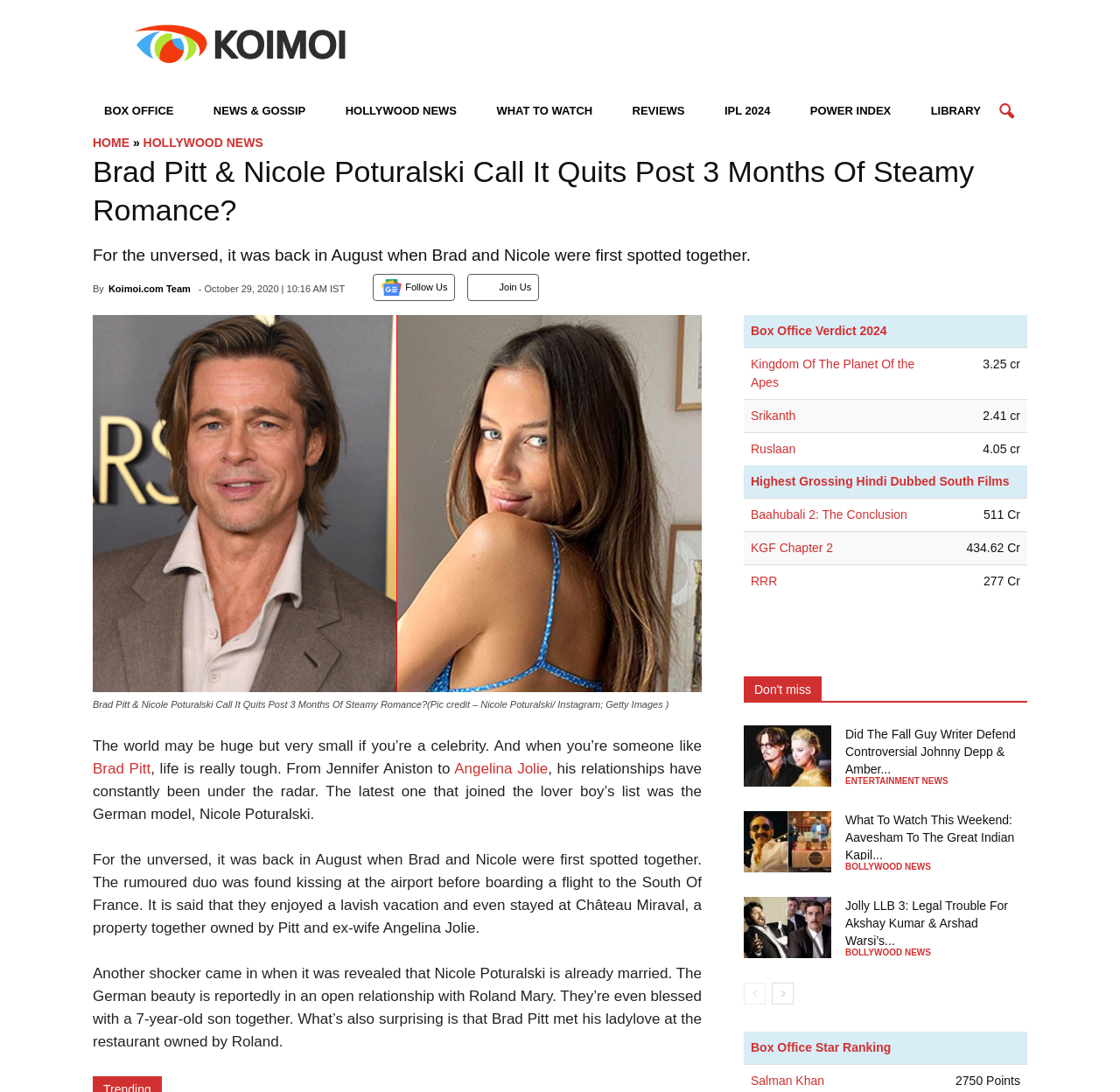What is the name of the property owned by Brad Pitt and Angelina Jolie?
Please answer the question with a detailed response using the information from the screenshot.

According to the article, Brad Pitt and Nicole Poturalski stayed at Château Miraval, a property owned by Brad Pitt and his ex-wife Angelina Jolie.